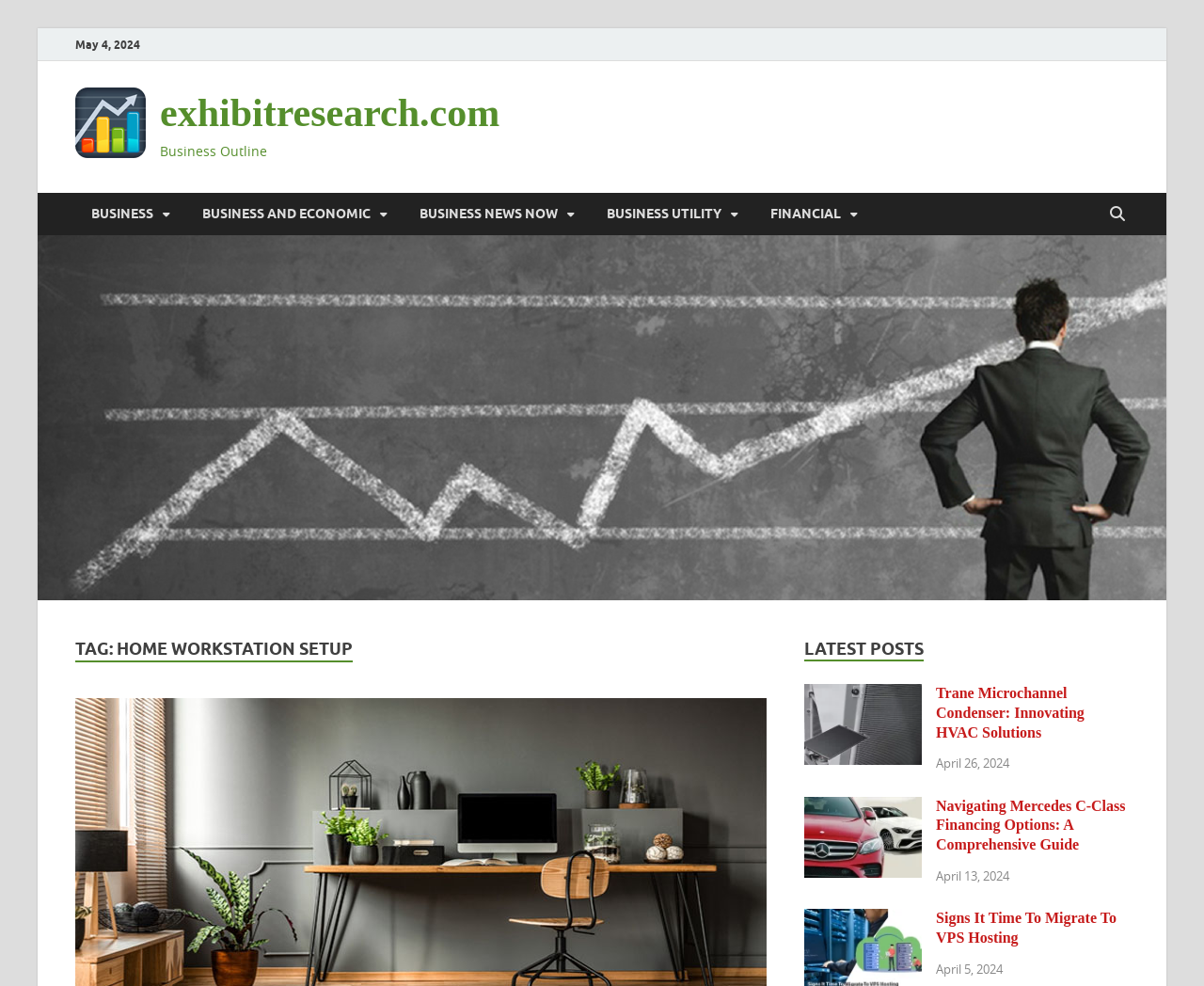Please determine the headline of the webpage and provide its content.

TAG: HOME WORKSTATION SETUP